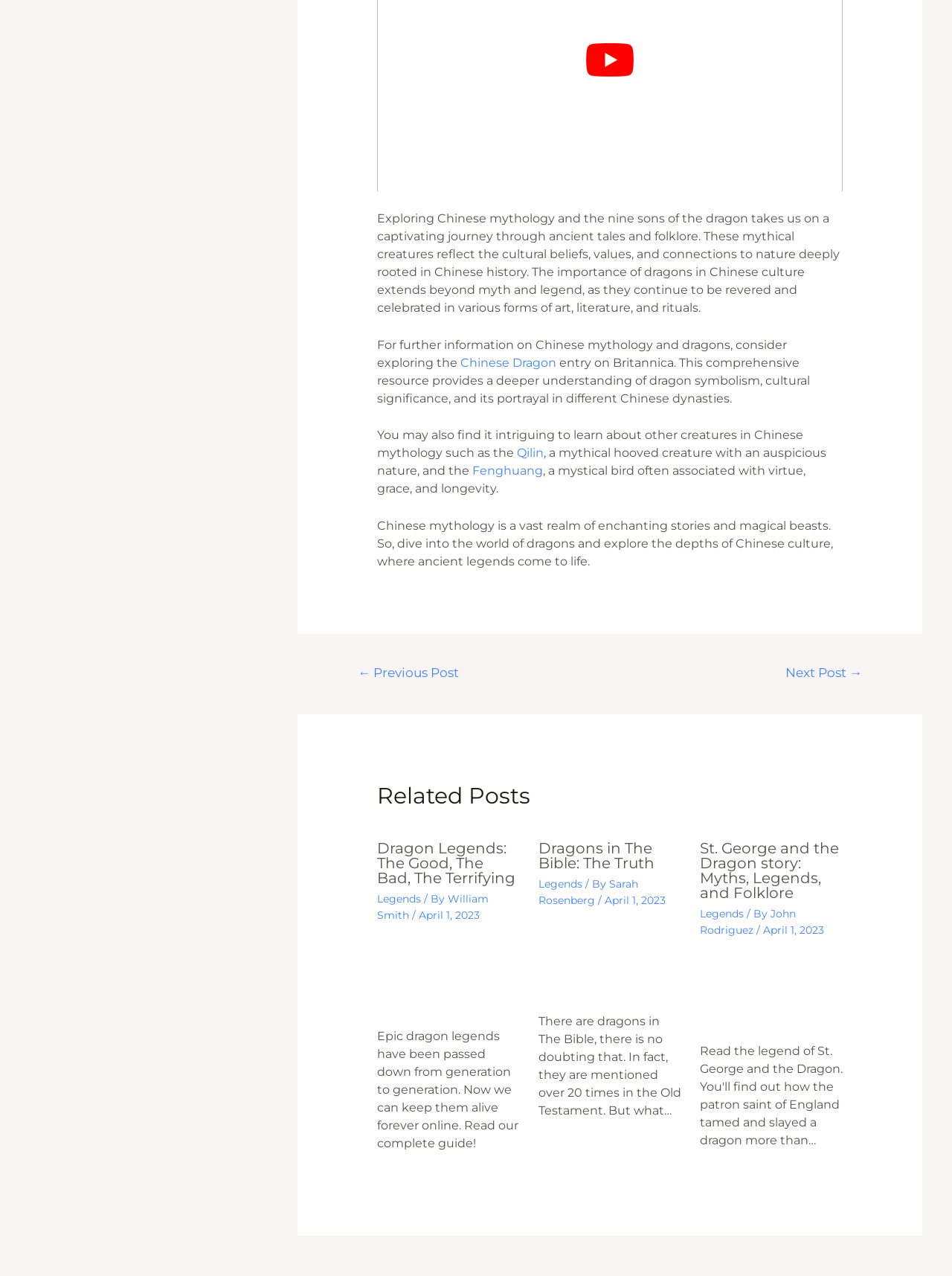Please specify the bounding box coordinates of the area that should be clicked to accomplish the following instruction: "Read more about Dragon Legends: The Good, The Bad, The Terrifying". The coordinates should consist of four float numbers between 0 and 1, i.e., [left, top, right, bottom].

[0.396, 0.758, 0.546, 0.769]